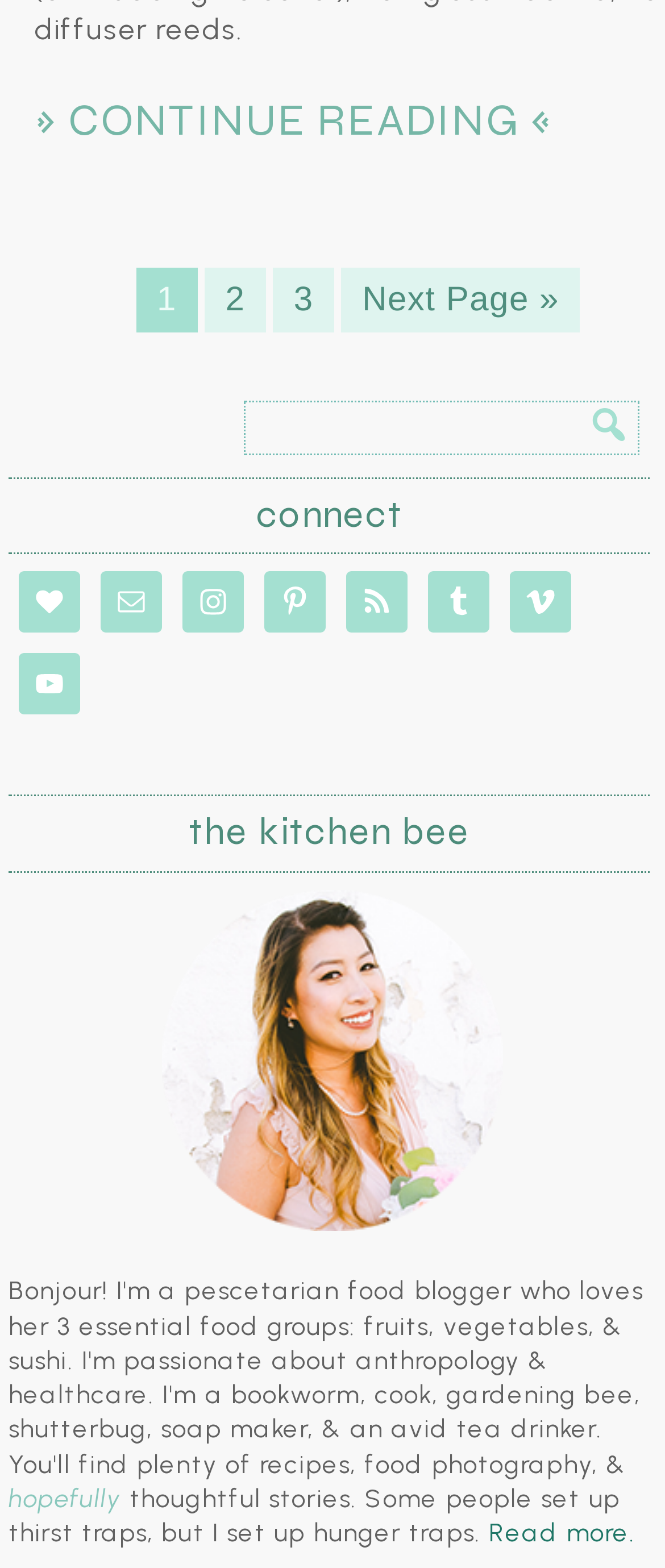Use the details in the image to answer the question thoroughly: 
What is the purpose of the 'Read more.' link?

I found a 'Read more.' link at the bottom of the page, which is likely intended to allow users to continue reading an article or post that is not fully displayed on the current page.